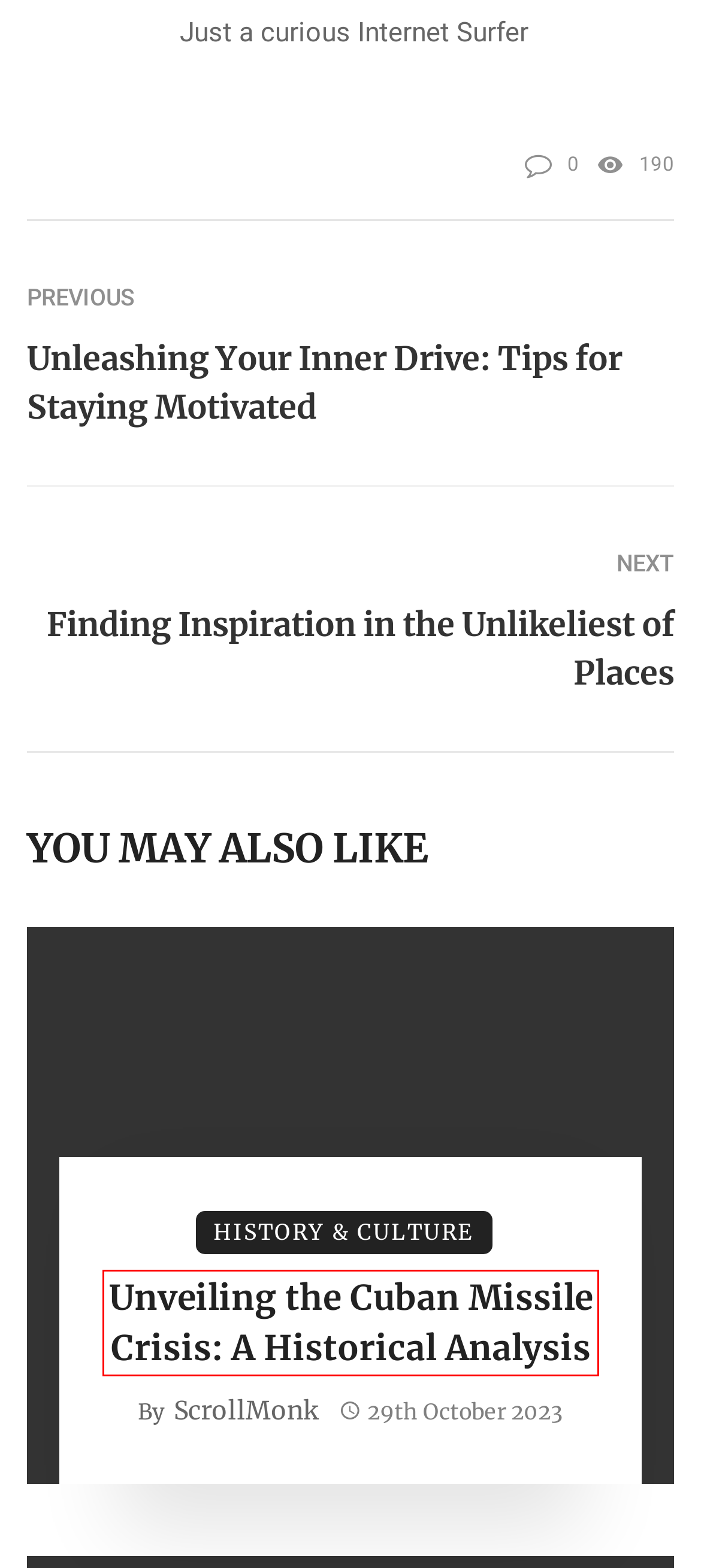Examine the screenshot of the webpage, which includes a red bounding box around an element. Choose the best matching webpage description for the page that will be displayed after clicking the element inside the red bounding box. Here are the candidates:
A. Food & Lifestyle - ScrollMonk
B. Unveiling the Cuban Missile Crisis: A Historical Analysis - ScrollMonk
C. Terms - ScrollMonk
D. Understanding the Transatlantic Slave Trade: Causes and Consequences - ScrollMonk
E. Unveiling the Legacy of the British Raj: Impact on India's Culture and Identity - ScrollMonk
F. Building Trust and Inspiring Others: The Power of Authentic Leadership - ScrollMonk
G. Unleashing Your Inner Drive: Tips for Staying Motivated - ScrollMonk
H. Finding Inspiration in the Unlikeliest of Places - ScrollMonk

B